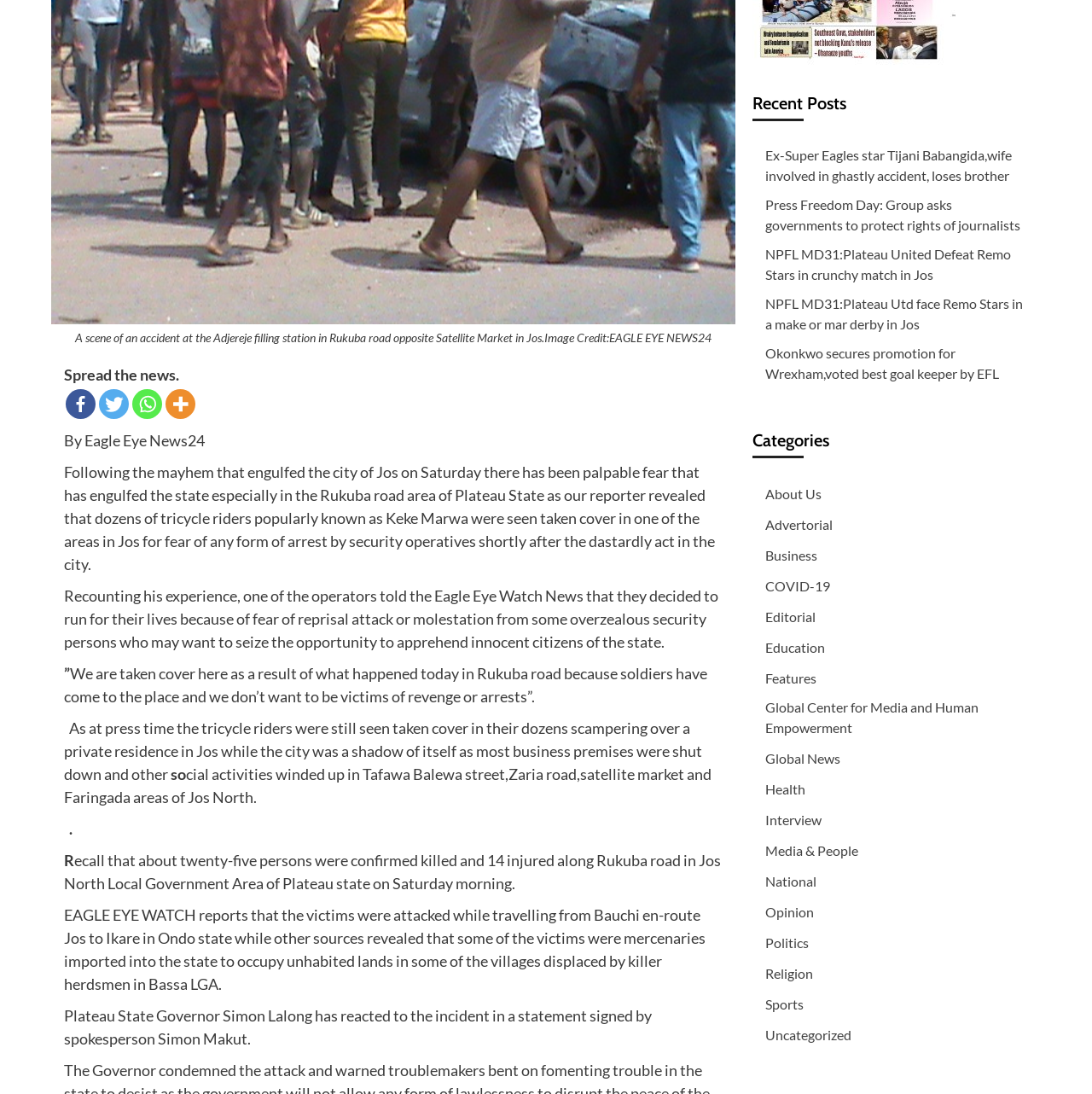Locate the bounding box of the UI element defined by this description: "title="Twitter"". The coordinates should be given as four float numbers between 0 and 1, formatted as [left, top, right, bottom].

[0.091, 0.355, 0.118, 0.383]